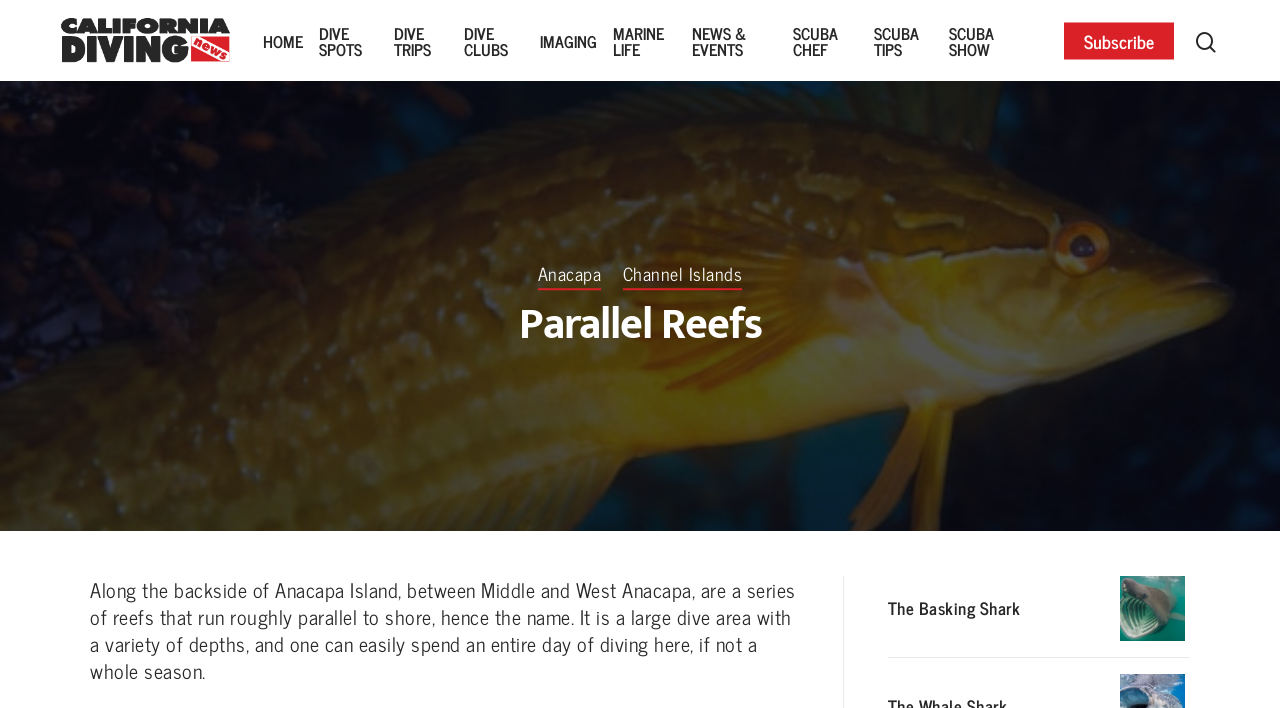Please identify the coordinates of the bounding box that should be clicked to fulfill this instruction: "Read about Parallel Reefs".

[0.07, 0.414, 0.93, 0.504]